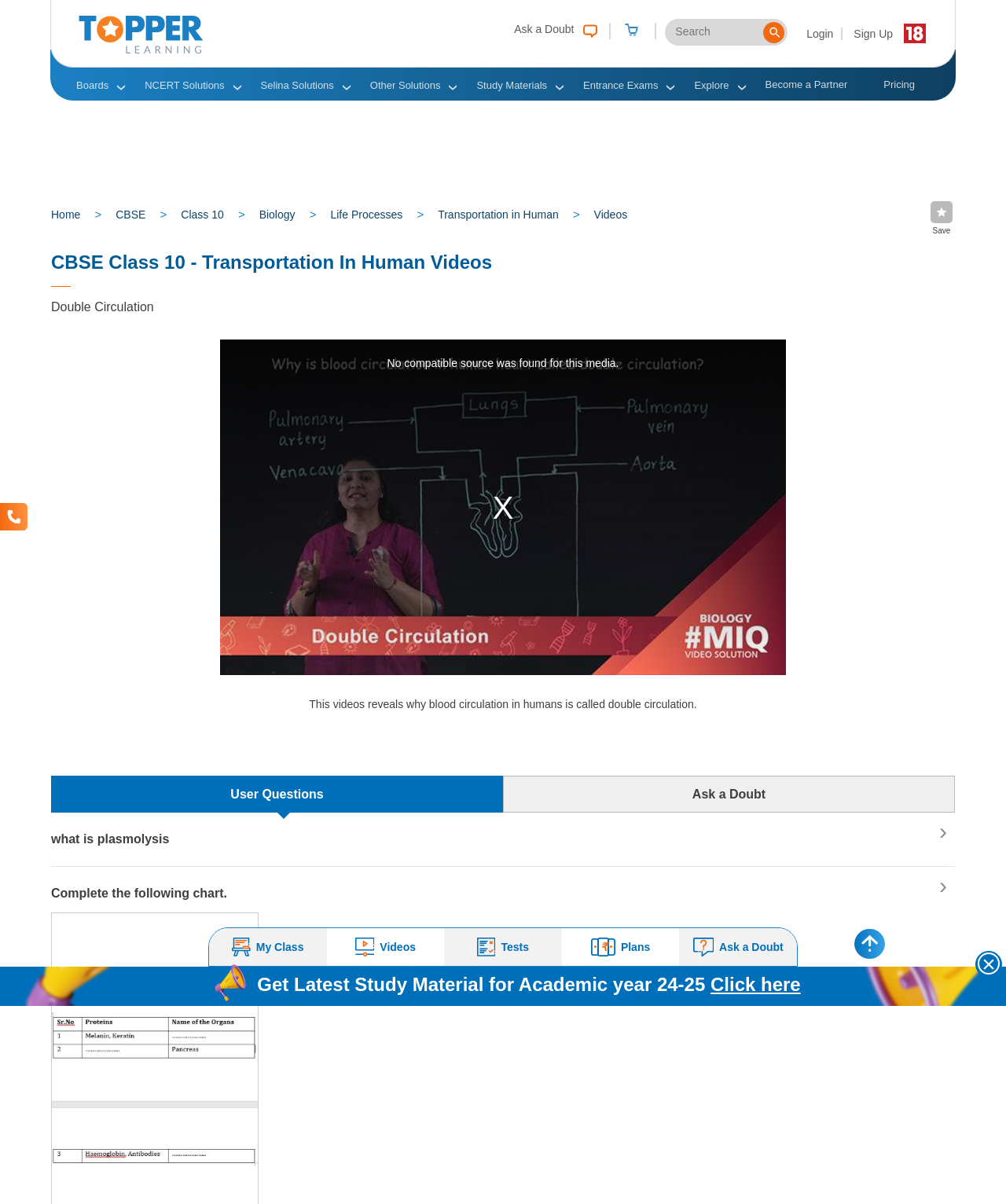Identify the bounding box coordinates of the section that should be clicked to achieve the task described: "Login to the account".

[0.794, 0.023, 0.838, 0.033]